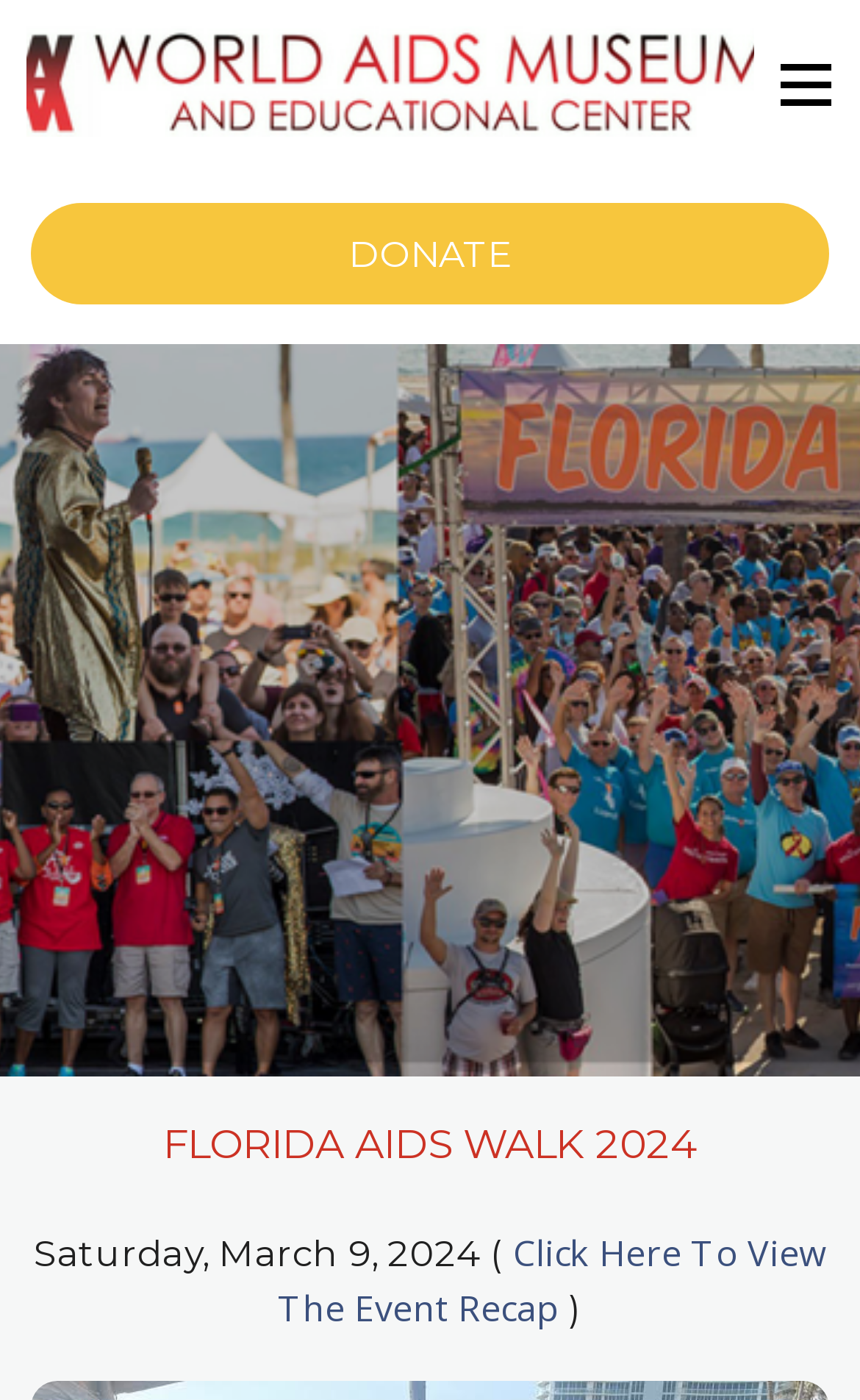Locate the bounding box of the UI element defined by this description: "aria-label="Toggle navigation"". The coordinates should be given as four float numbers between 0 and 1, formatted as [left, top, right, bottom].

None